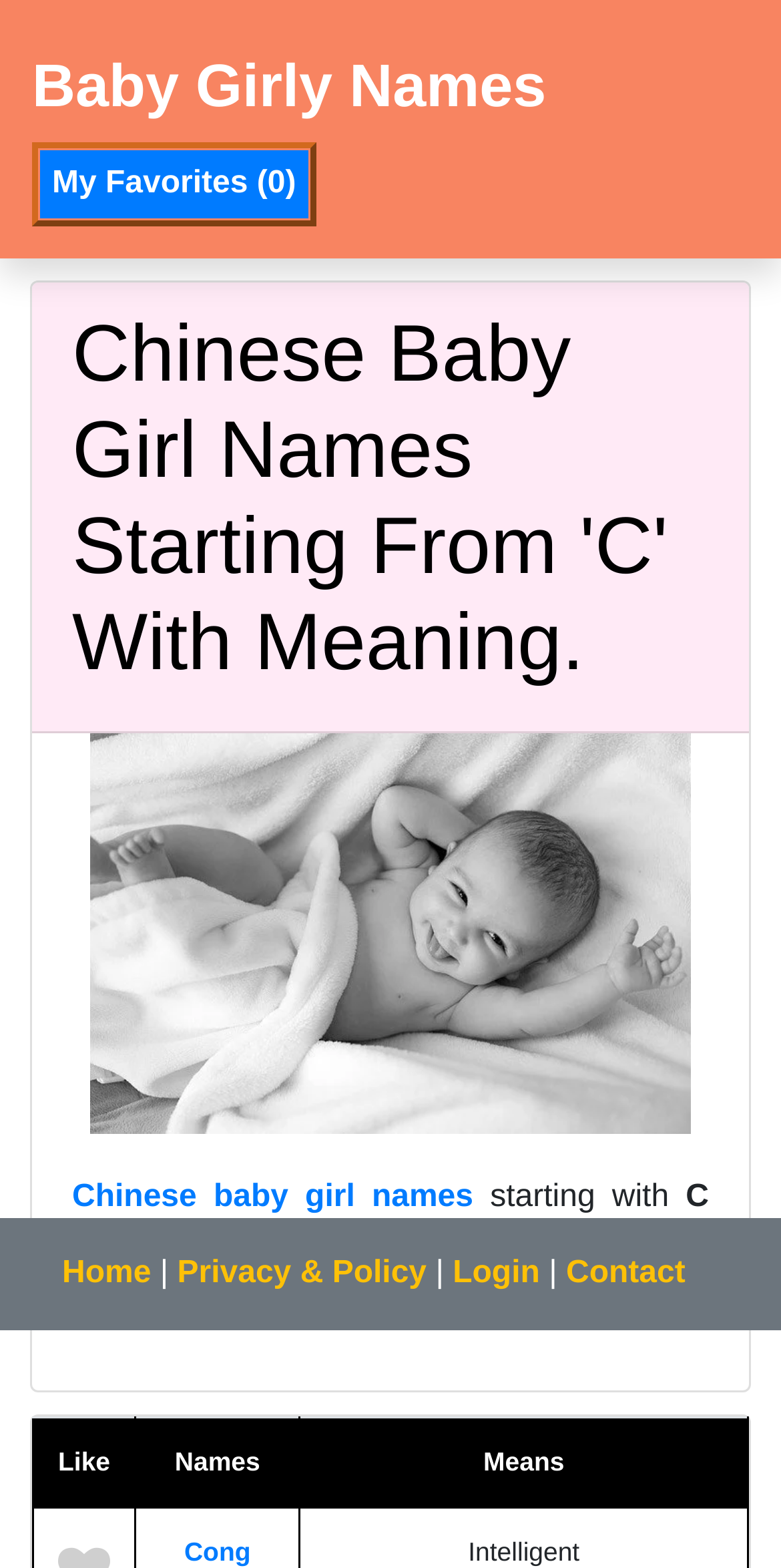Utilize the details in the image to thoroughly answer the following question: What is the category of names on this webpage?

Based on the heading 'Chinese Baby Girl Names Starting From 'C' With Meaning.' and the image caption 'Baby Girl Names', it can be inferred that the category of names on this webpage is Chinese Baby Girl Names.